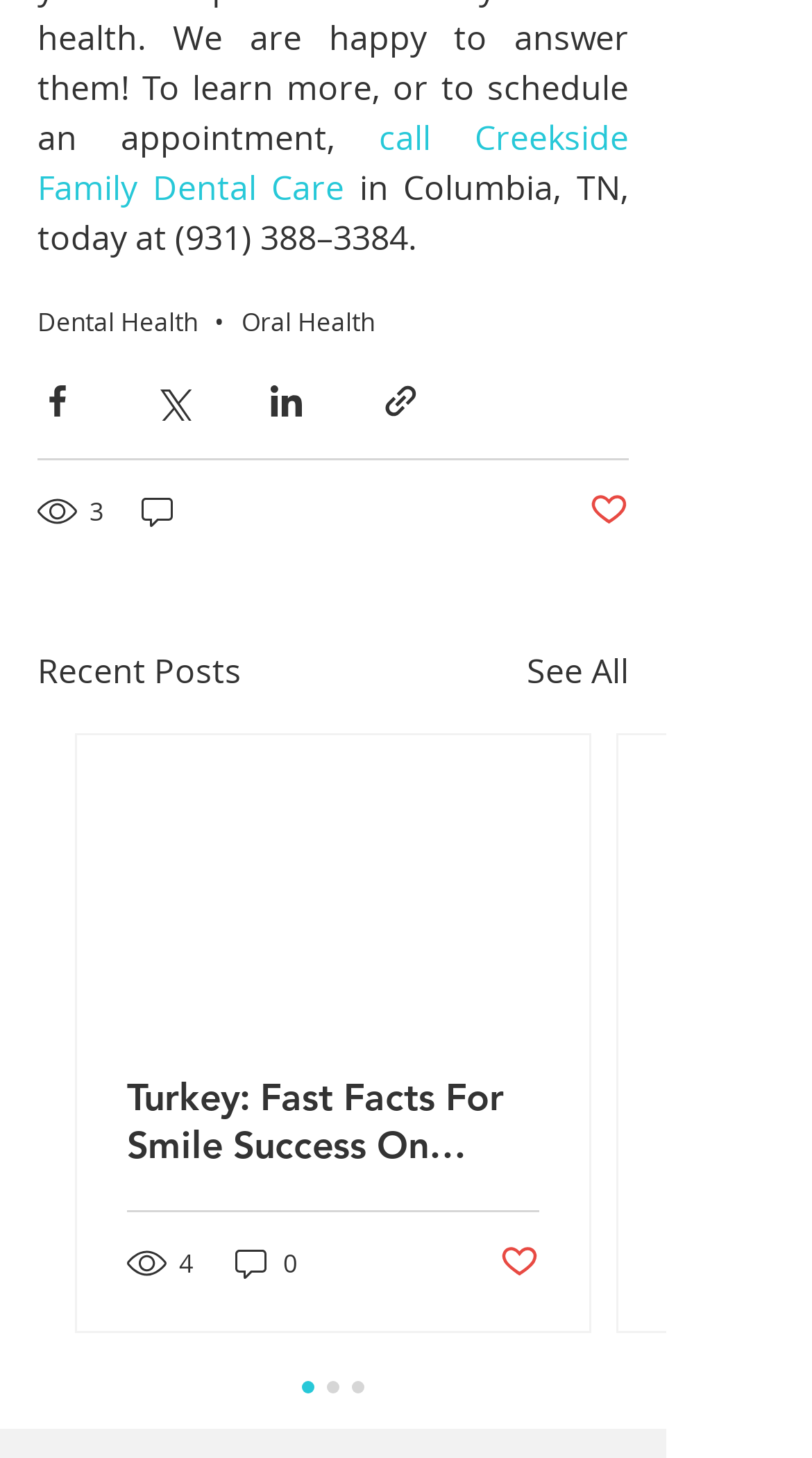Please provide the bounding box coordinates in the format (top-left x, top-left y, bottom-right x, bottom-right y). Remember, all values are floating point numbers between 0 and 1. What is the bounding box coordinate of the region described as: August 19, 2022

None